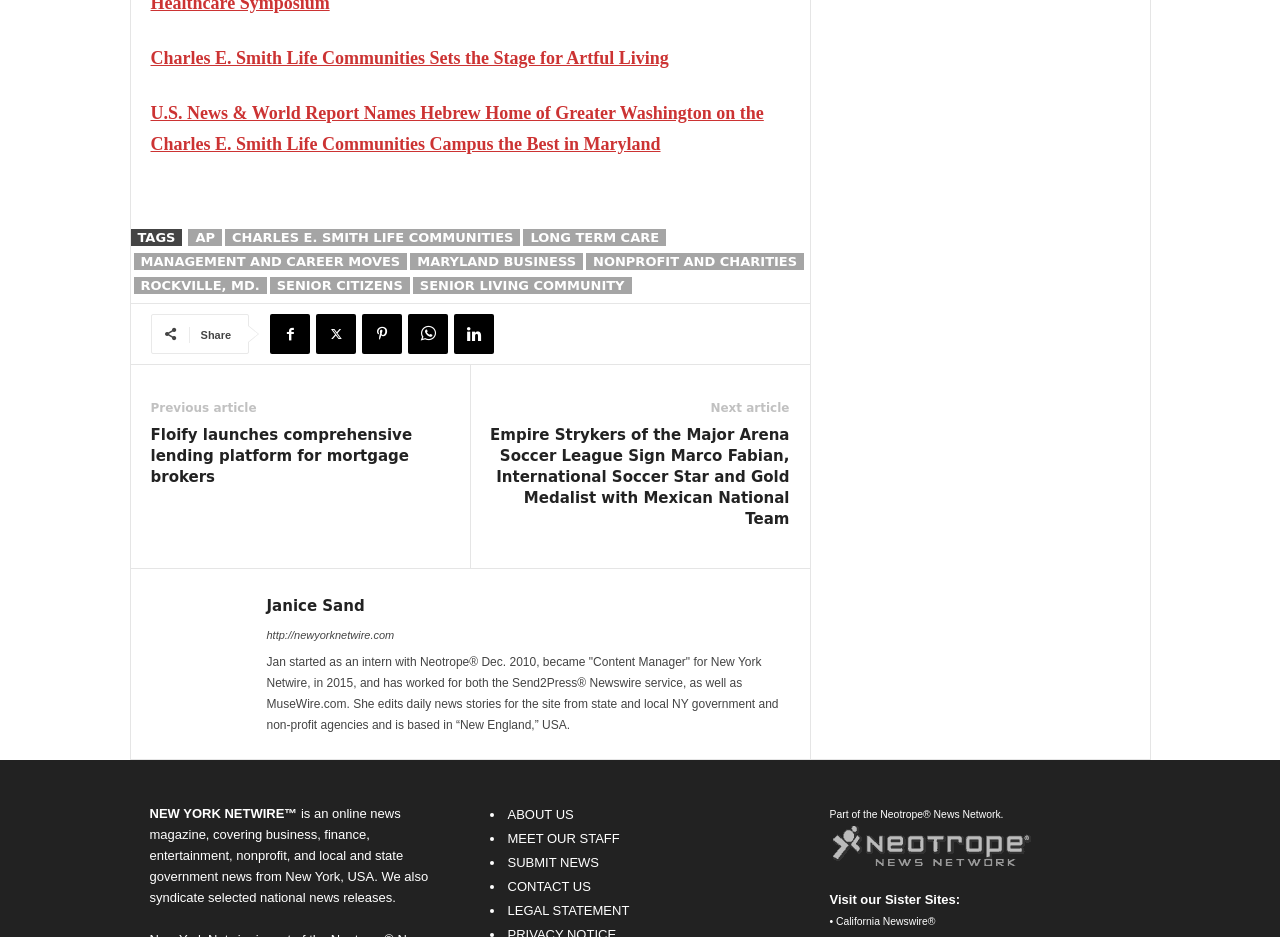Predict the bounding box coordinates of the UI element that matches this description: "Twitter". The coordinates should be in the format [left, top, right, bottom] with each value between 0 and 1.

[0.247, 0.335, 0.278, 0.378]